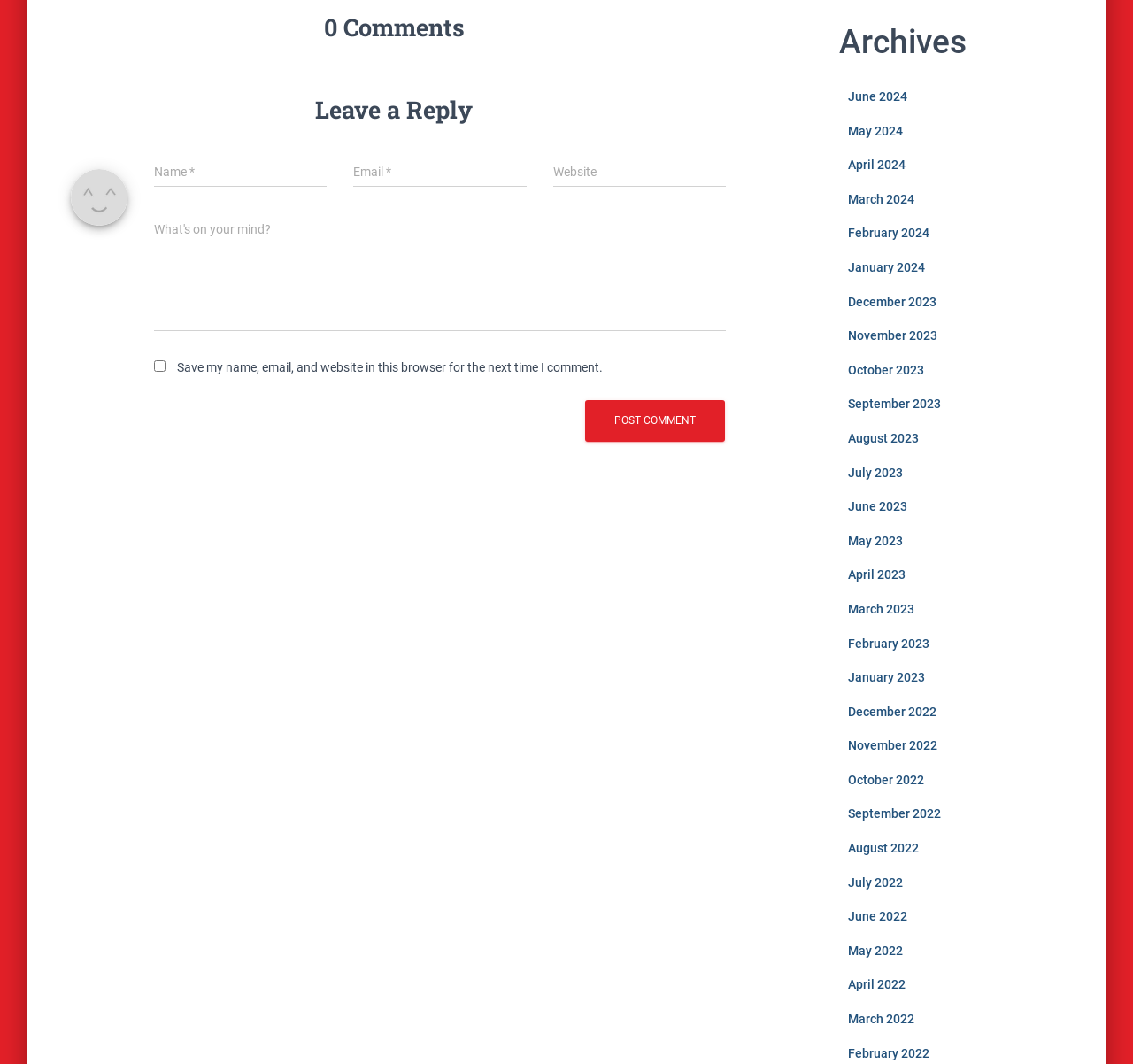What is the purpose of the checkbox?
Based on the image, answer the question in a detailed manner.

The checkbox is located below the comment text box and has a label 'Save my name, email, and website in this browser for the next time I comment.' This suggests that its purpose is to save the commenter's information for future comments.